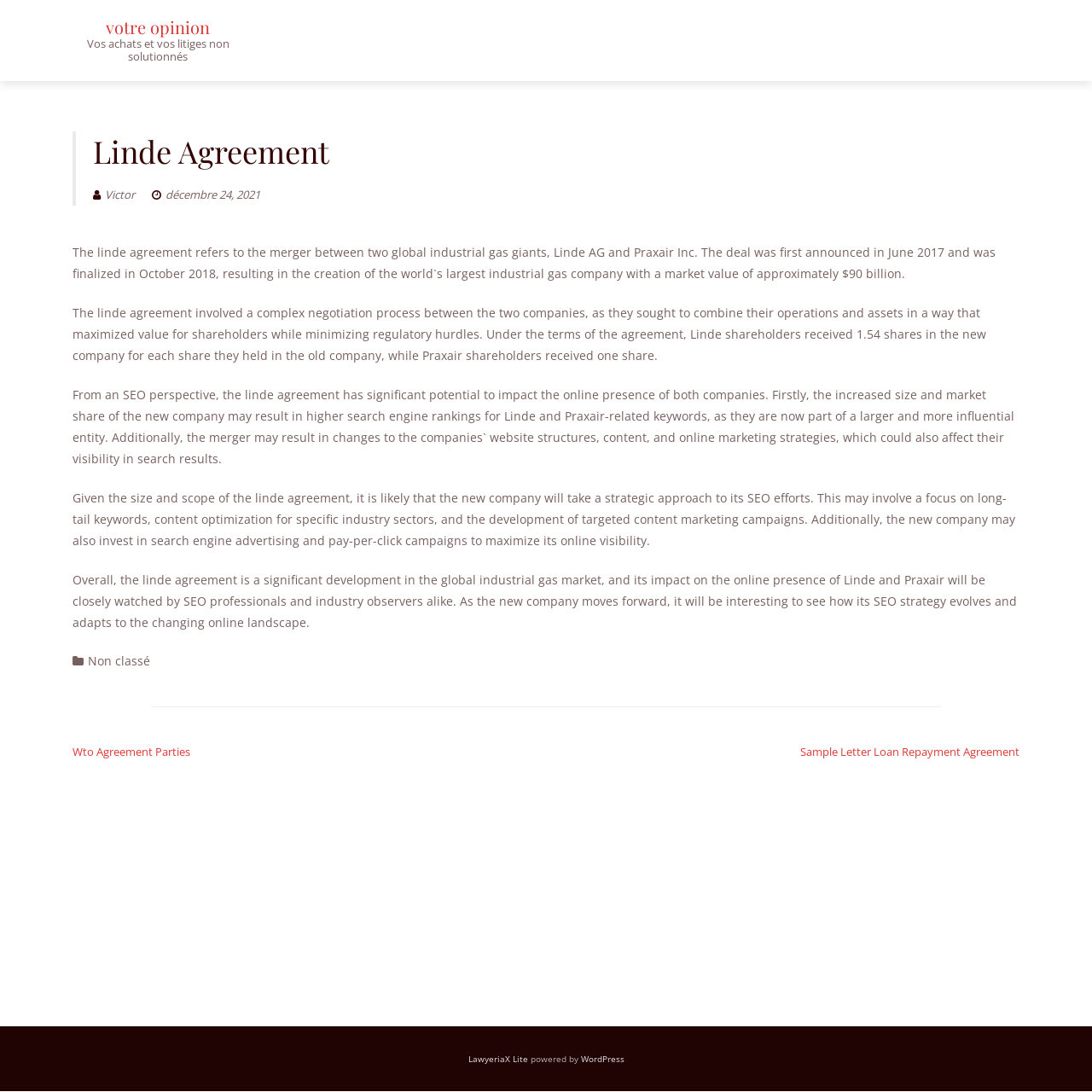Write an extensive caption that covers every aspect of the webpage.

The webpage is about the Linde Agreement, a merger between two global industrial gas companies, Linde AG and Praxair Inc. At the top, there is a link to skip to the content. Below that, there is a layout table with a heading that reads "votre opinion" (your opinion) and a link with the same text. To the right of the heading, there is a static text that says "Vos achats et vos litiges non solutionnés" (Your purchases and unresolved disputes).

The main content of the webpage is divided into an article section and a footer section. The article section has a header with a heading that reads "Linde Agreement" and two links, one with a user icon and the other with a date, December 24, 2021. Below the header, there are four paragraphs of static text that describe the Linde Agreement, its impact on the online presence of the companies involved, and its potential effects on search engine rankings and online marketing strategies.

At the bottom of the article section, there is a footer section with a static text that reads "Non classé" (Uncategorized). Below the footer, there is a heading that reads "Navigation de l’article" (Article Navigation) and two links, "Wto Agreement Parties" and "Sample Letter Loan Repayment Agreement".

At the very bottom of the webpage, there is a content information section with a link to "LawyeriaX Lite", a static text that reads "powered by", and a link to "WordPress".